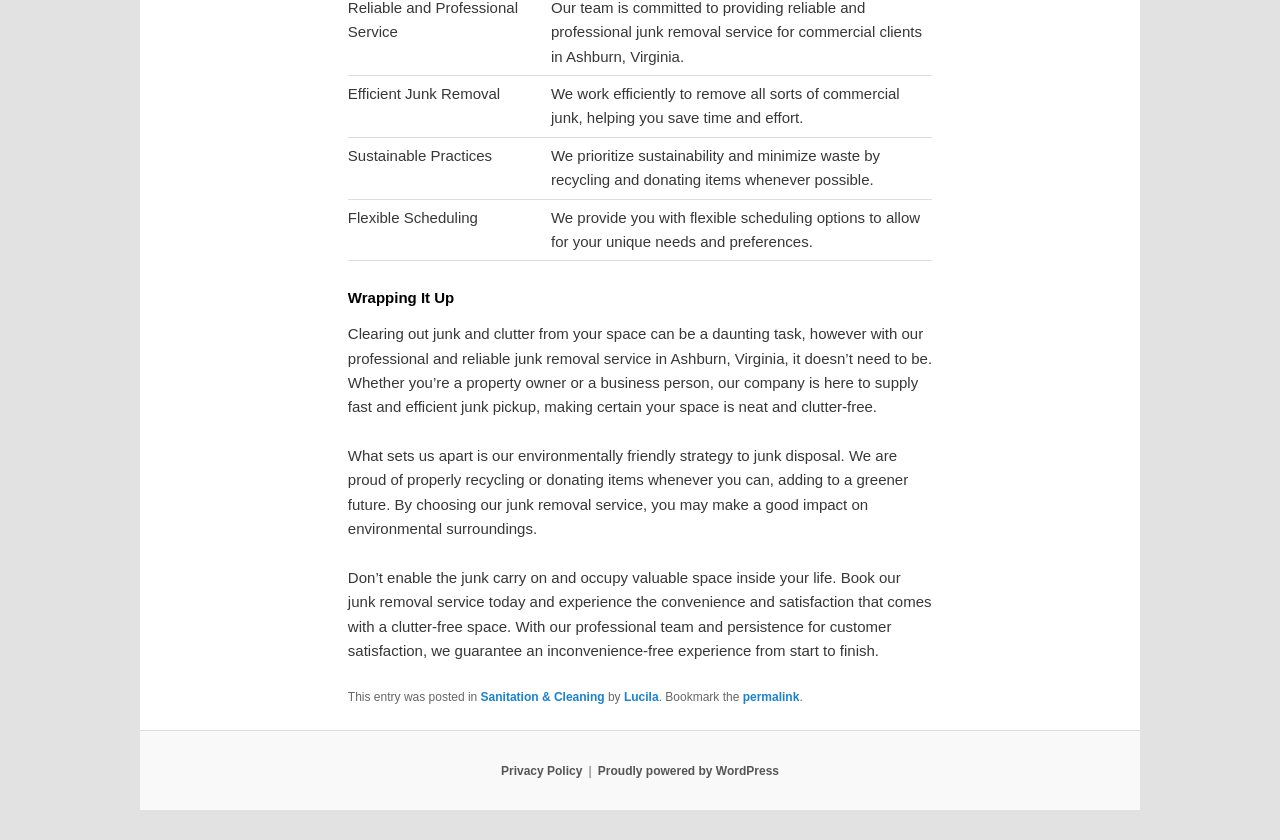What is the location of the company's service?
Please interpret the details in the image and answer the question thoroughly.

The webpage mentions 'our professional and reliable junk removal service in Ashburn, Virginia', indicating that the company operates in Ashburn, Virginia.